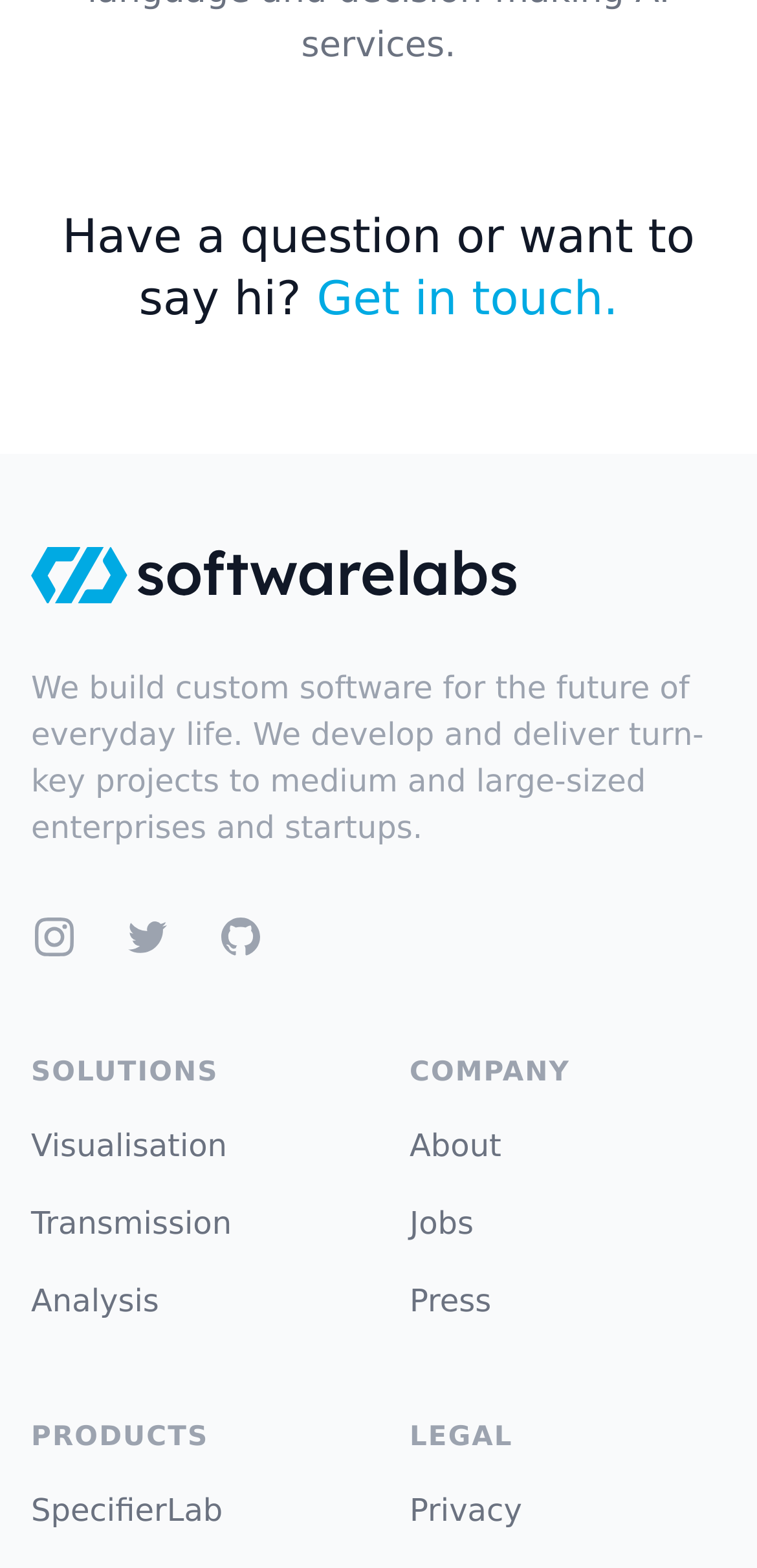Based on the image, provide a detailed and complete answer to the question: 
How many social media links are there?

I counted the number of social media links on the webpage, which are Instagram, Twitter, and GitHub, so there are 3 social media links.